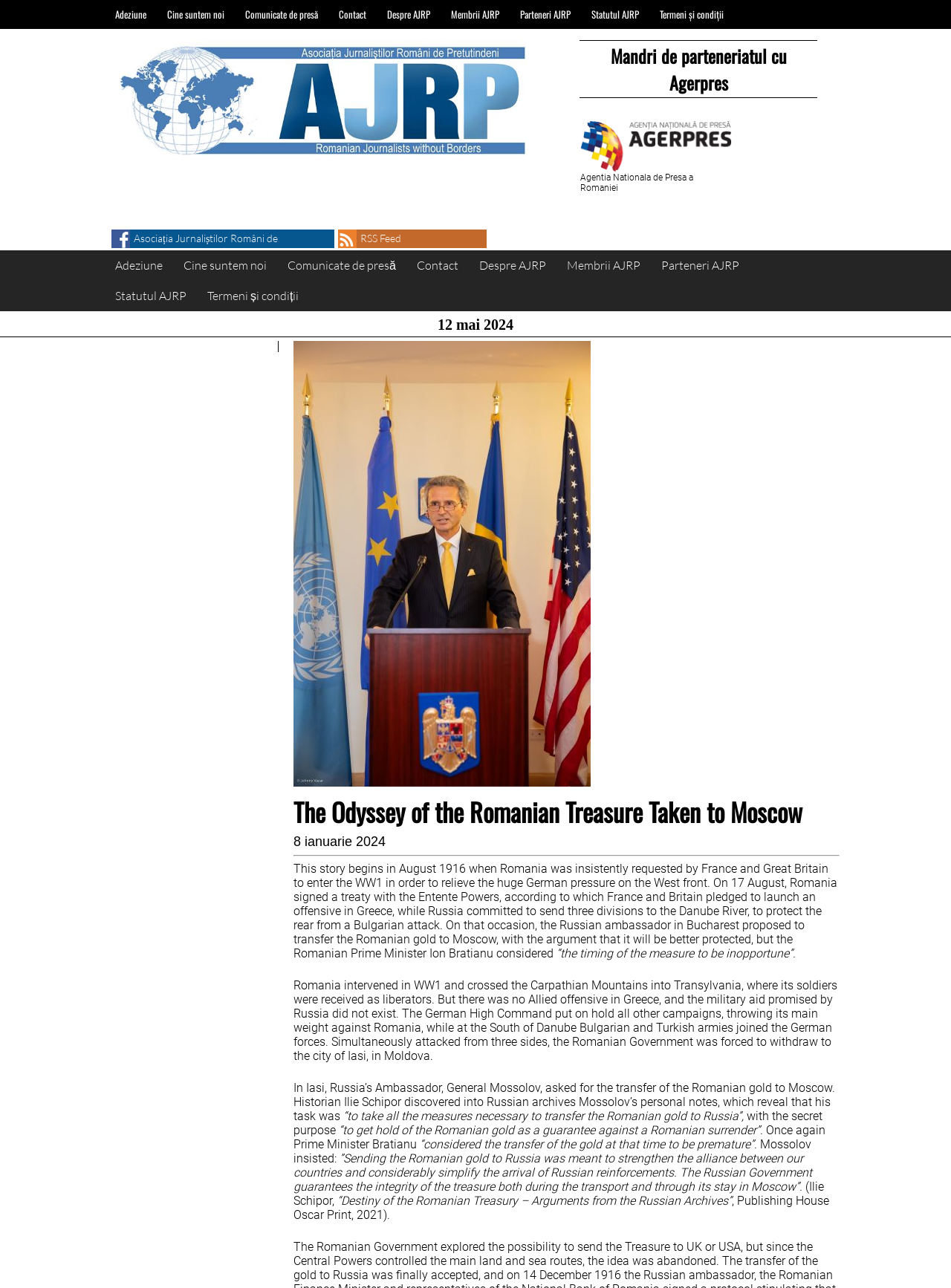What is the date mentioned in the heading?
Please give a detailed and elaborate explanation in response to the question.

The date '12 mai 2024' is mentioned in the heading section of the webpage, which is located above the main content area. It is written in a larger font size and is a prominent element on the page.